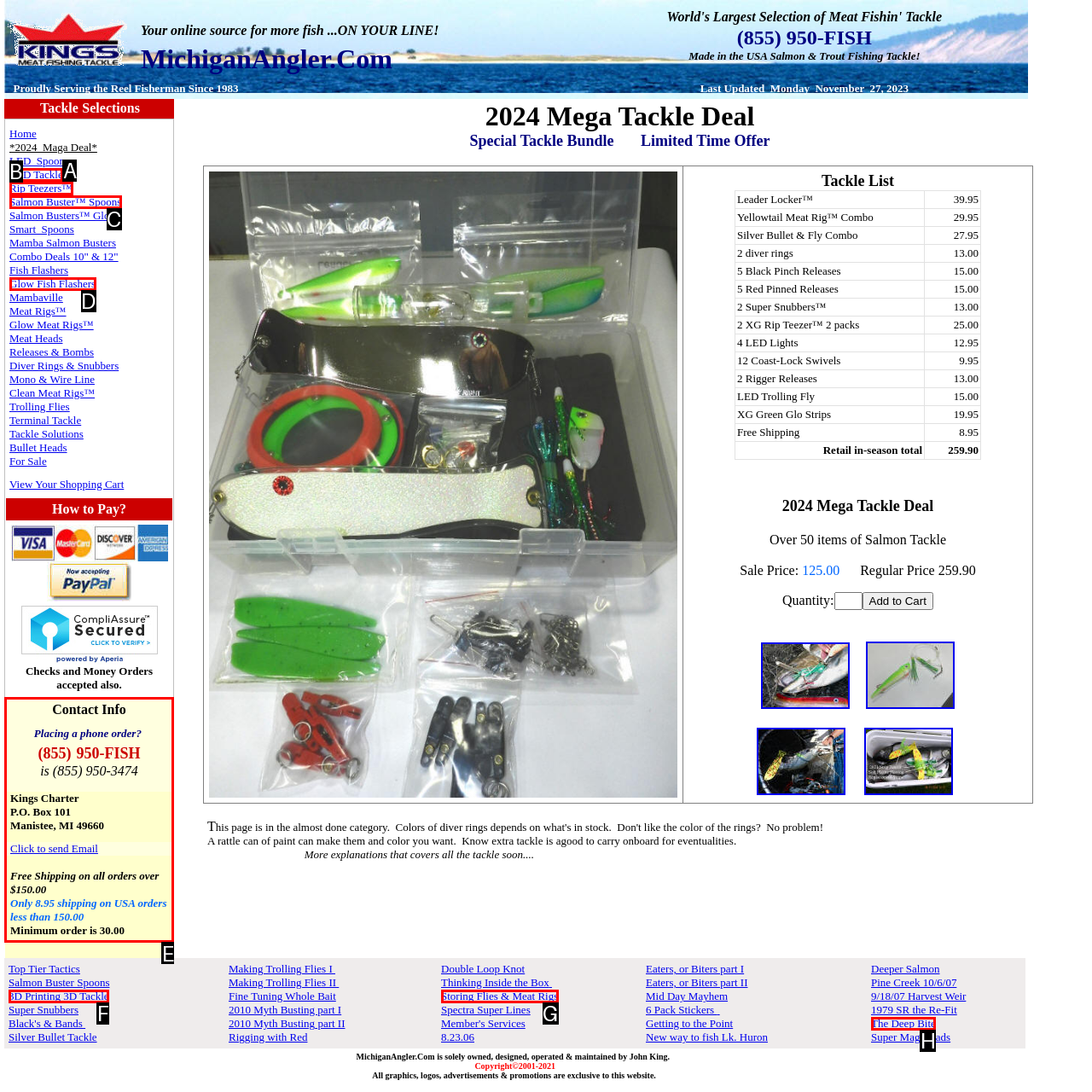Which HTML element should be clicked to complete the following task: Click on the 'Contact Info' link?
Answer with the letter corresponding to the correct choice.

E